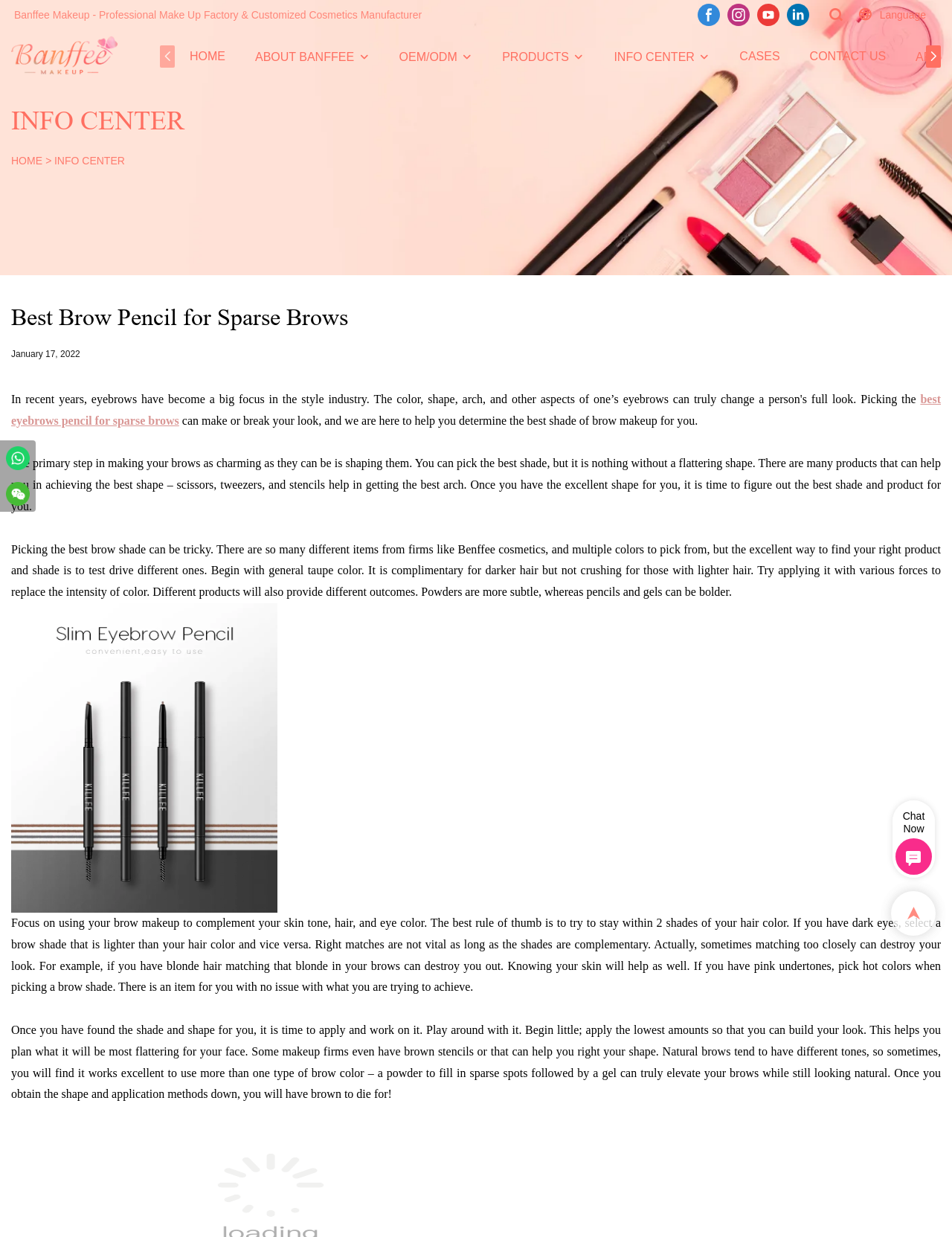What is the purpose of the brow makeup?
Examine the image closely and answer the question with as much detail as possible.

According to the webpage, the purpose of the brow makeup is to complement one's skin tone, hair, and eye color, and to find a shade that is within 2 shades of one's hair color.